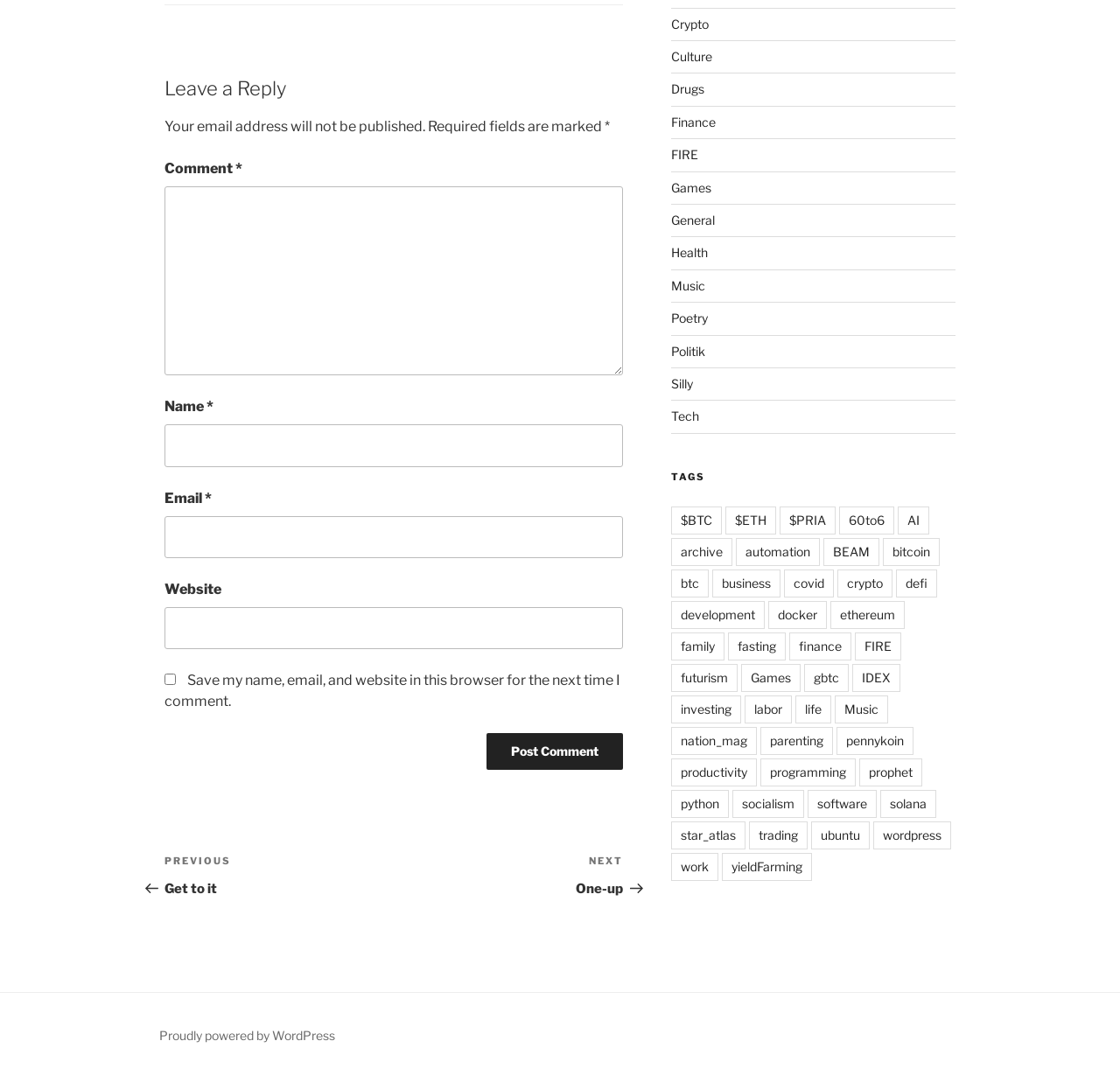What is the purpose of the checkbox?
Refer to the image and provide a detailed answer to the question.

The checkbox is located below the 'Website' textbox and is labeled 'Save my name, email, and website in this browser for the next time I comment.' Its purpose is to allow users to save their information for future comments.